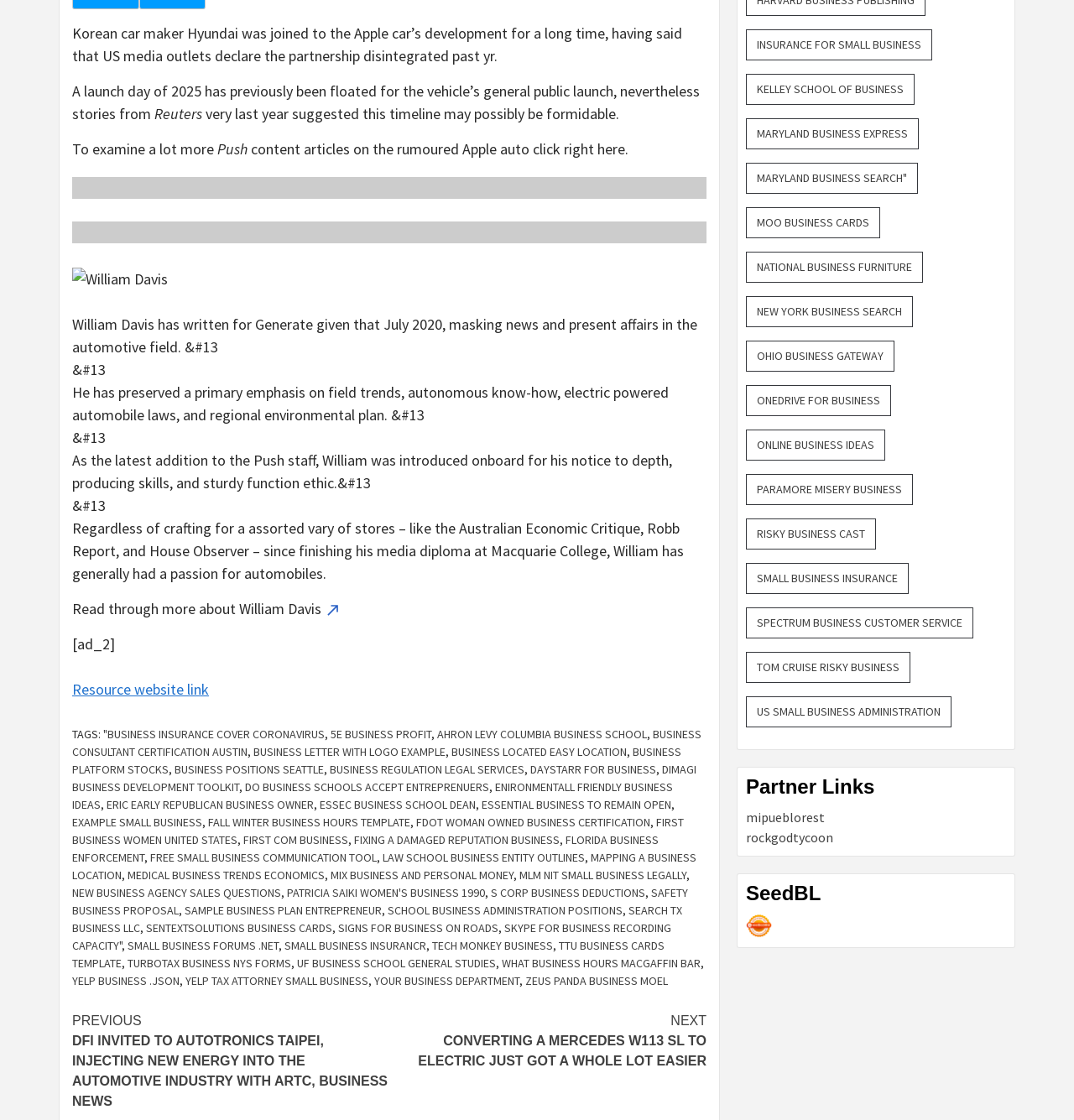Refer to the image and answer the question with as much detail as possible: What are the topics related to business listed at the bottom of the page?

The list of links at the bottom of the page appears to be related to various business topics, including business insurance, entrepreneurship, and business development, among others.